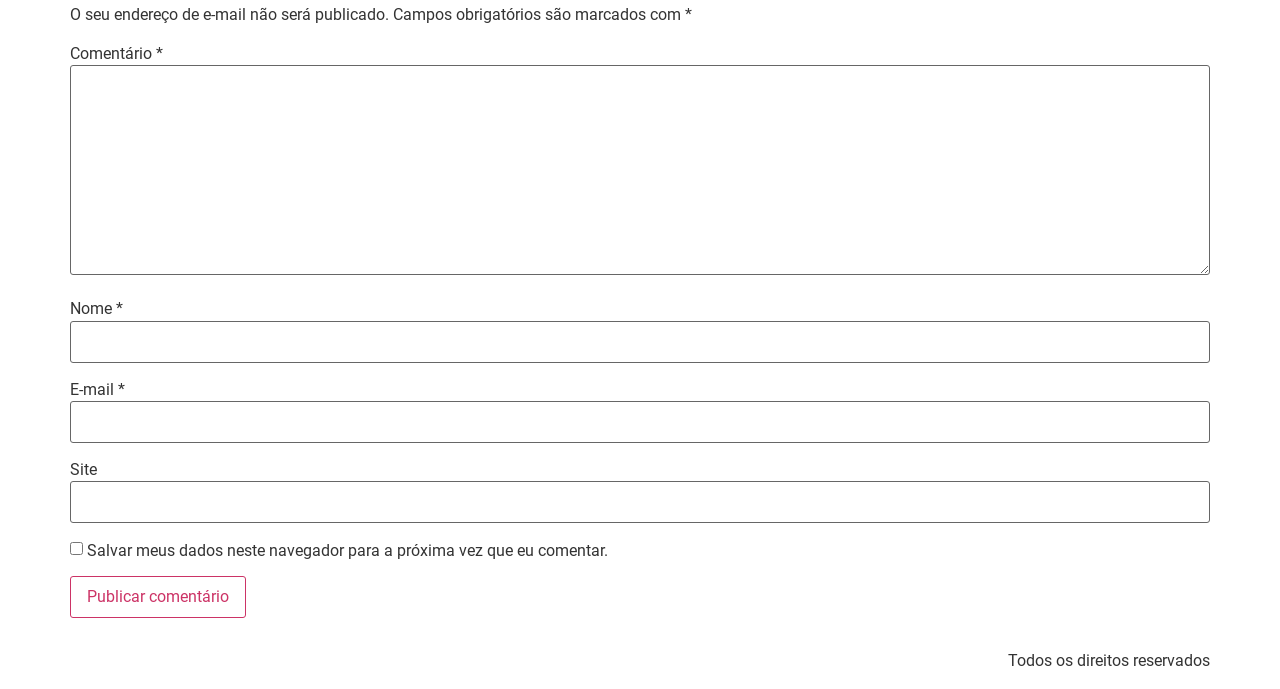From the webpage screenshot, predict the bounding box of the UI element that matches this description: "parent_node: Comentário * name="comment"".

[0.055, 0.095, 0.945, 0.399]